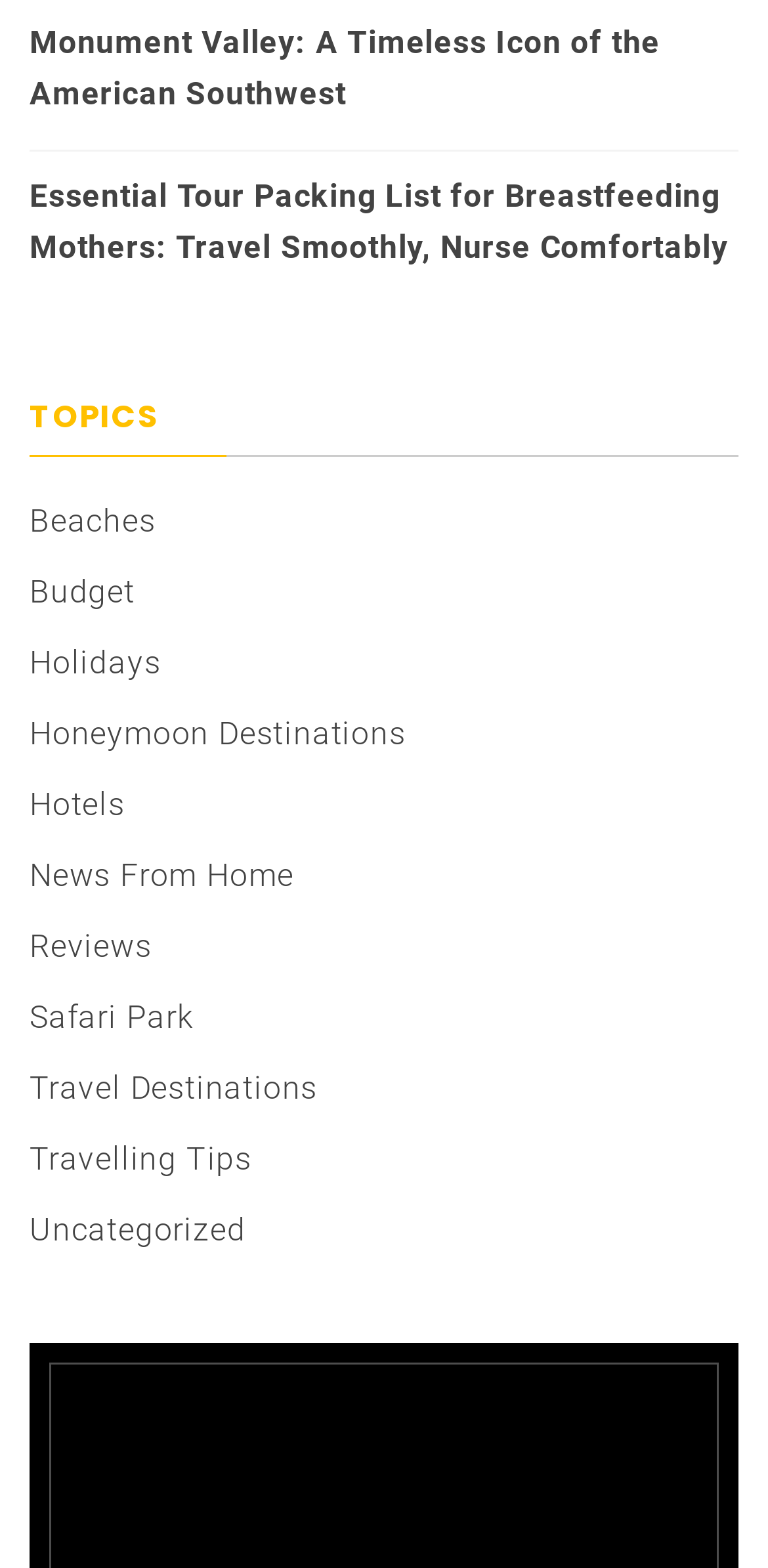Please specify the coordinates of the bounding box for the element that should be clicked to carry out this instruction: "Explore Beaches". The coordinates must be four float numbers between 0 and 1, formatted as [left, top, right, bottom].

[0.038, 0.32, 0.203, 0.343]